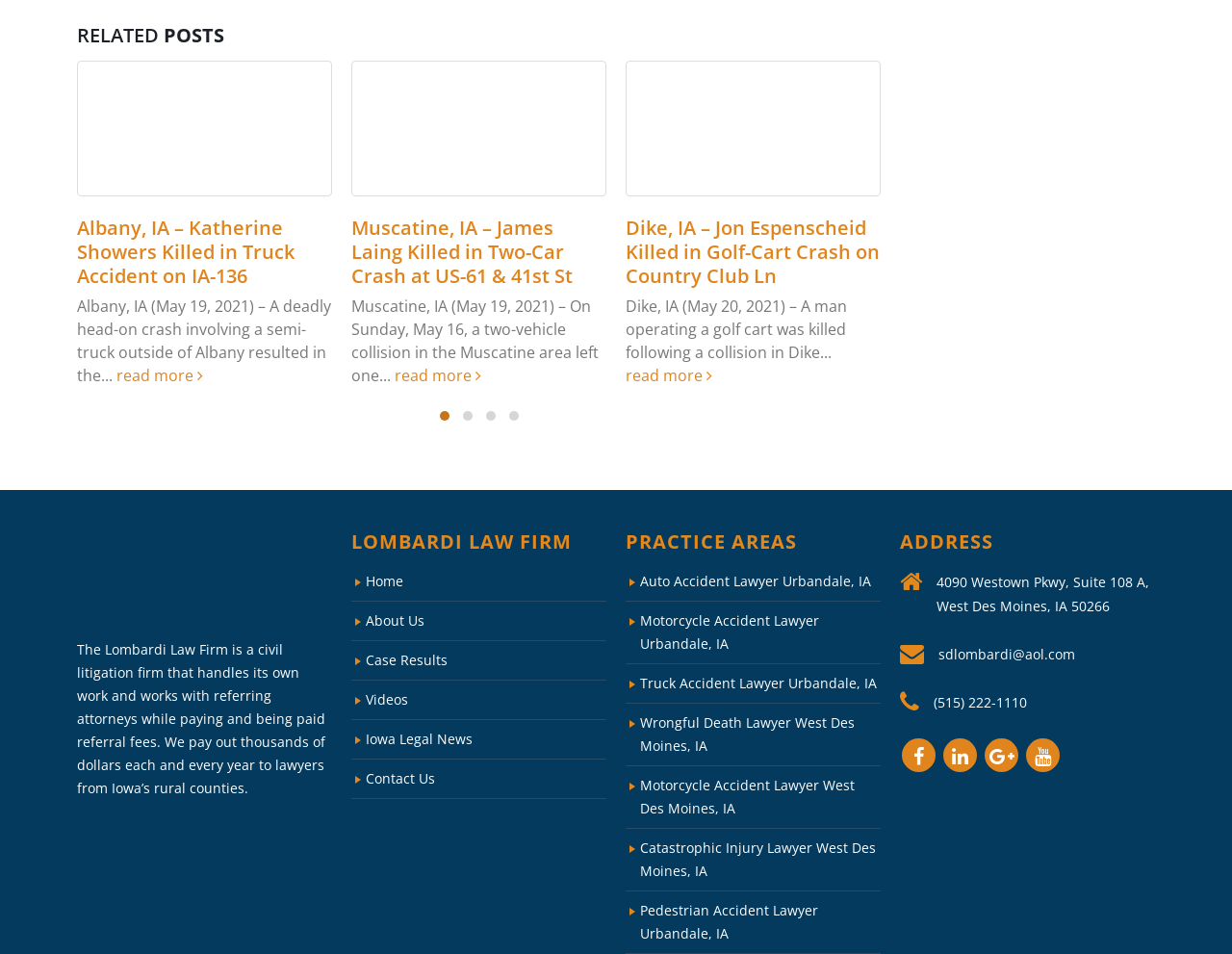Please reply to the following question with a single word or a short phrase:
How many practice areas are listed on this webpage?

7